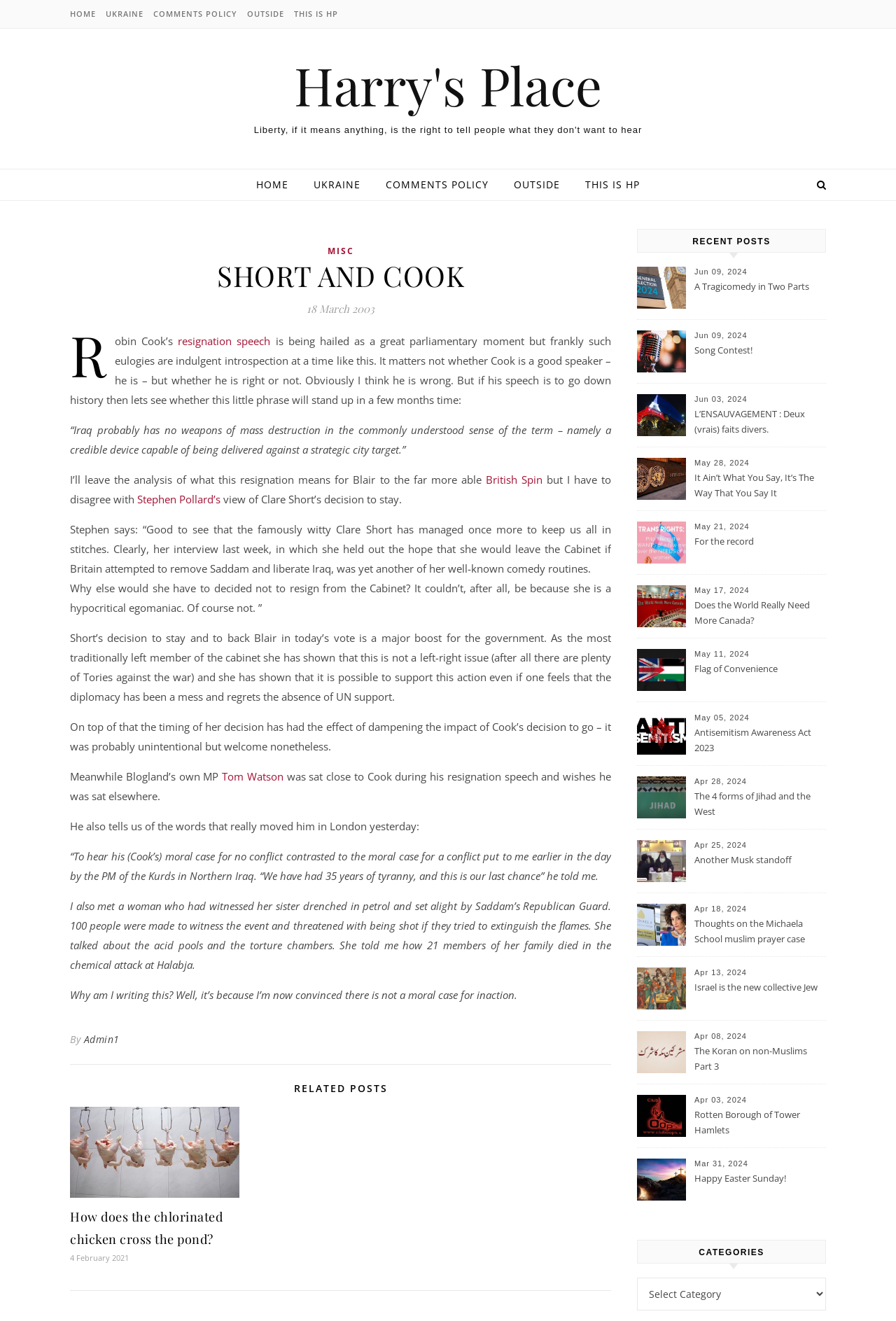Extract the main heading text from the webpage.

SHORT AND COOK